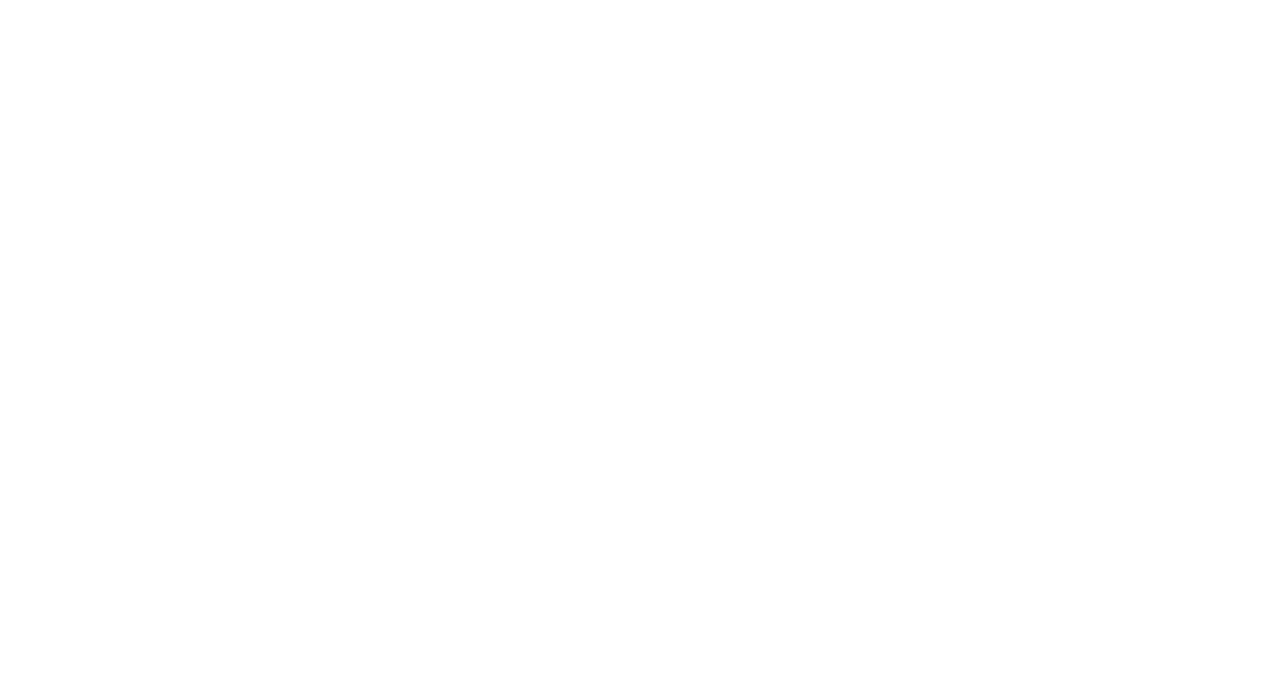Provide the bounding box coordinates of the section that needs to be clicked to accomplish the following instruction: "search for something."

[0.465, 0.111, 0.793, 0.184]